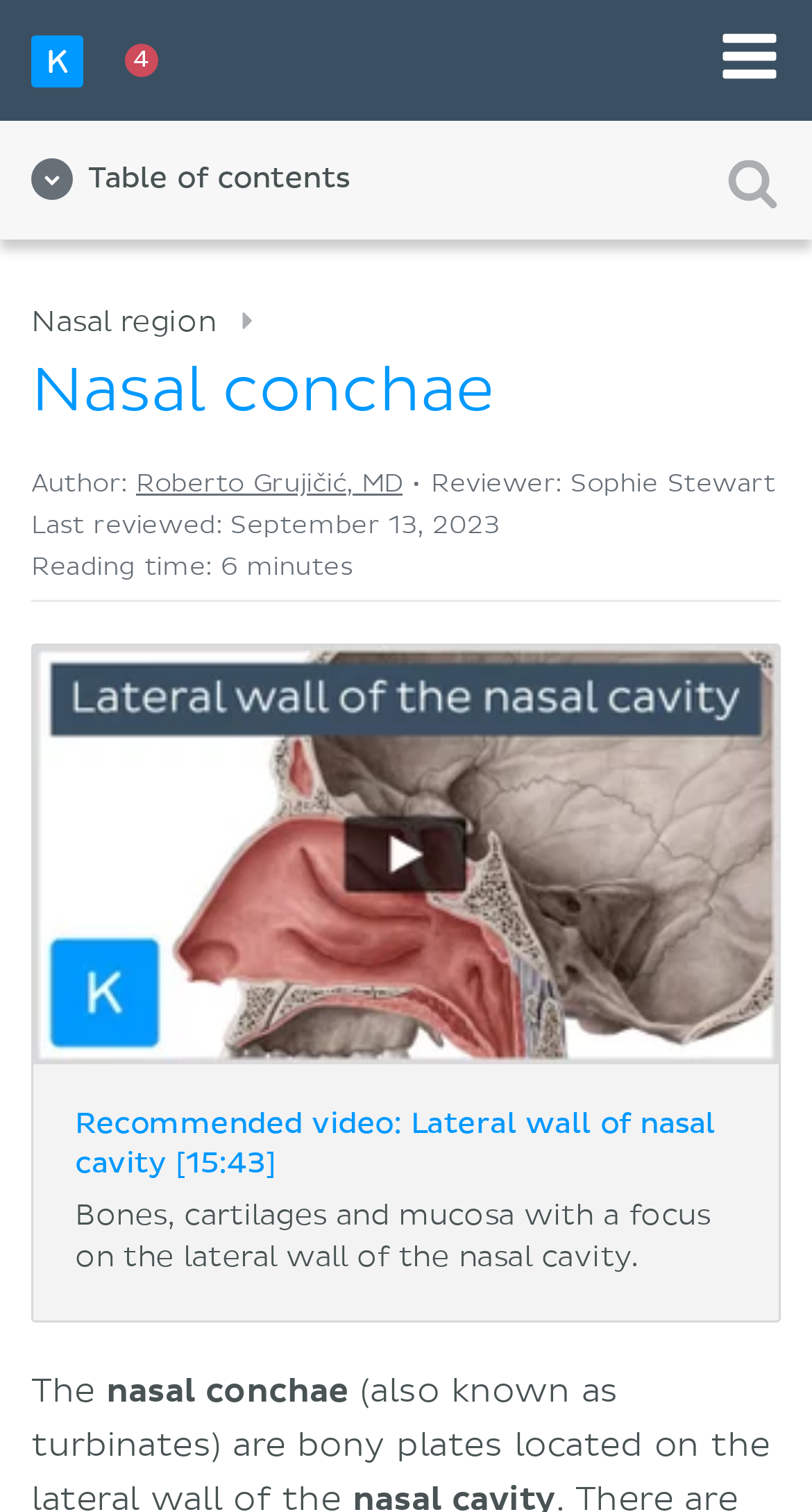Please pinpoint the bounding box coordinates for the region I should click to adhere to this instruction: "Watch the recommended video".

[0.092, 0.734, 0.881, 0.78]